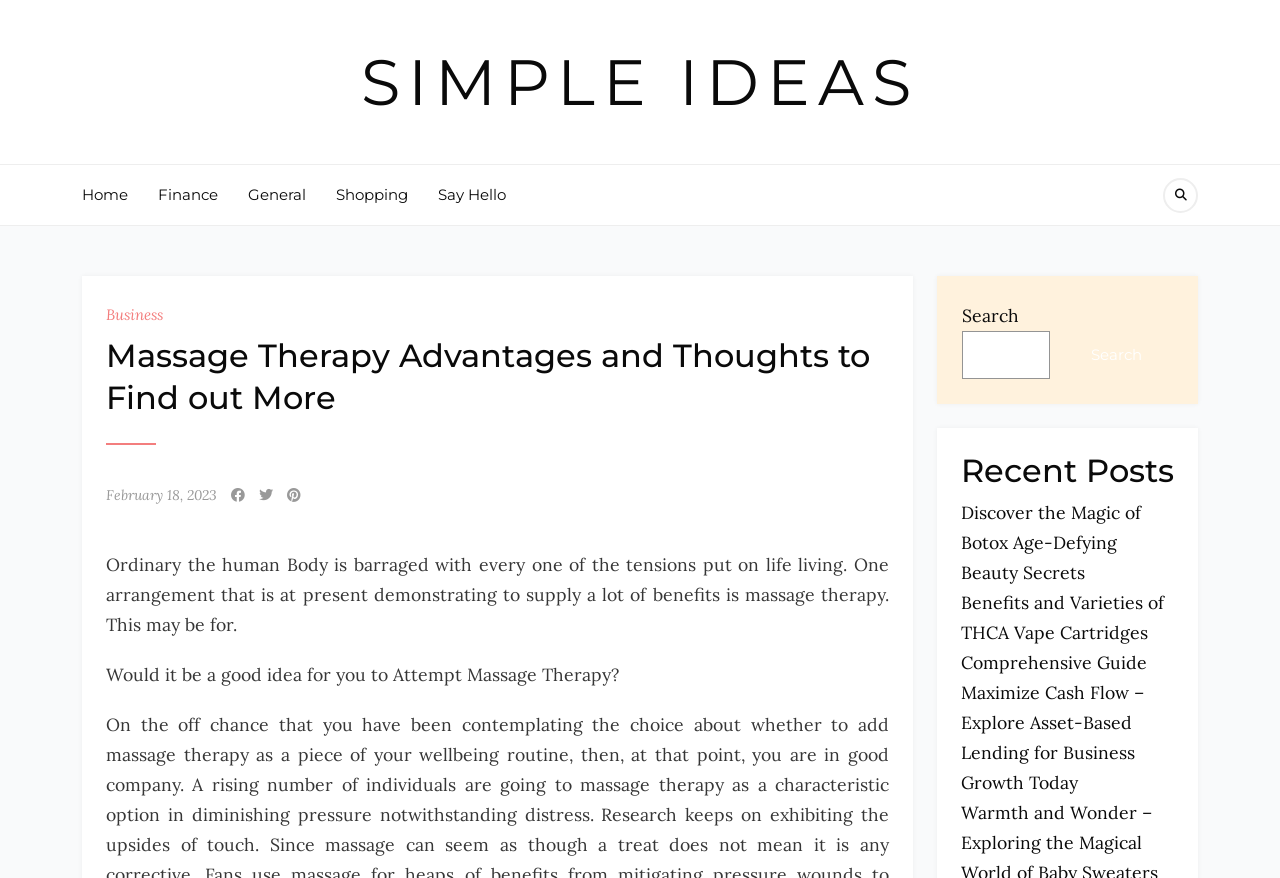Utilize the details in the image to give a detailed response to the question: What is the main topic of this webpage?

Based on the heading 'Massage Therapy Advantages and Thoughts to Find out More' and the static text 'Ordinary the human Body is barraged with every one of the tensions put on life living. One arrangement that is at present demonstrating to supply a lot of benefits is massage therapy.', it can be inferred that the main topic of this webpage is massage therapy.